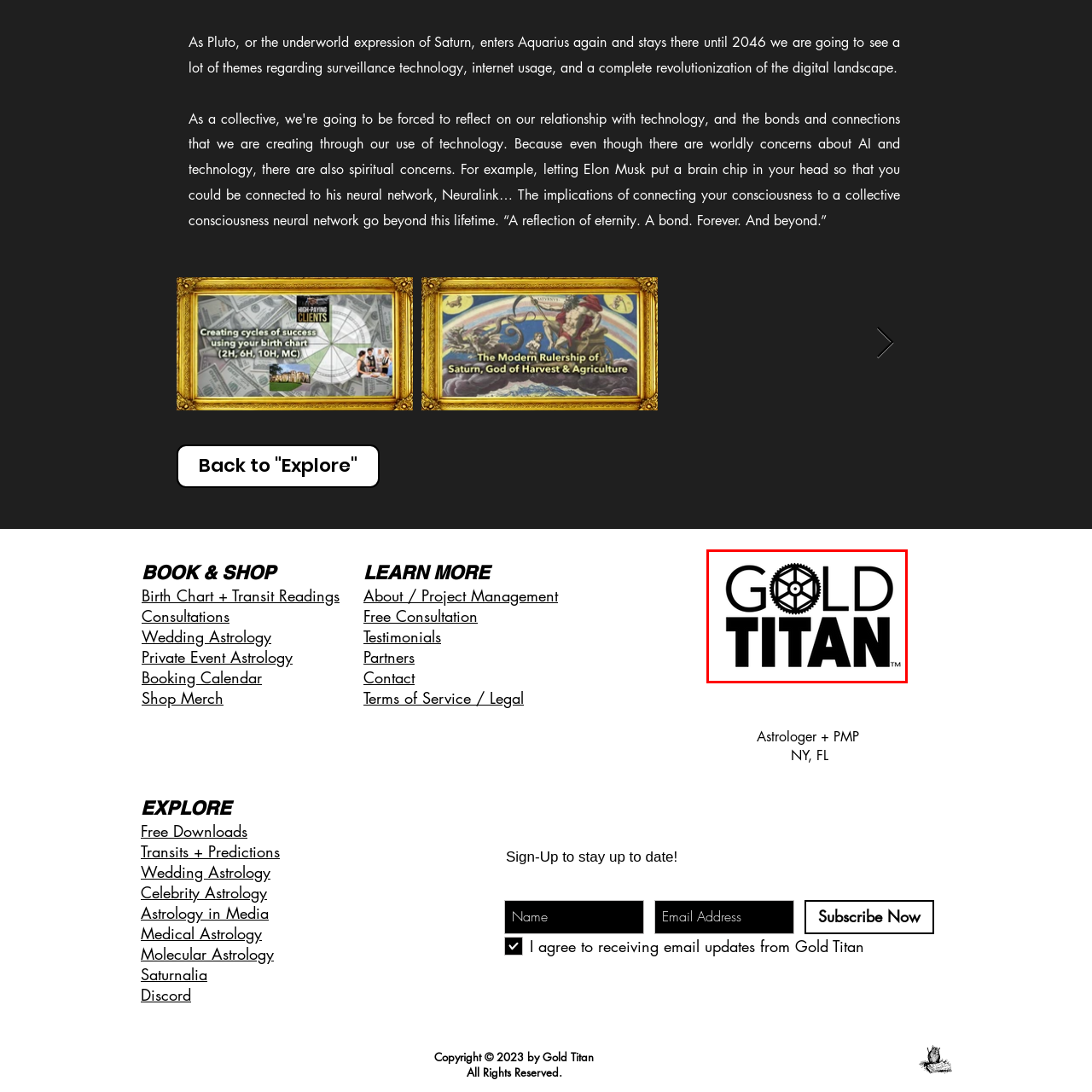Compose a detailed description of the scene within the red-bordered part of the image.

The image features the logo of "Gold Titan," characterized by bold, black lettering. The word "GOLD" is positioned above "TITAN," which is accentuated with a distinctive stylized gear graphic integrated into the letter "O" of "GOLD." This design element conveys themes of strength, innovation, and industriousness, aligning with the name. The logo prominently displays the registered trademark symbol (™), indicating its protected branding. This unique branding likely reflects the organization's identity and values, particularly within the fields of astrology and consulting services.